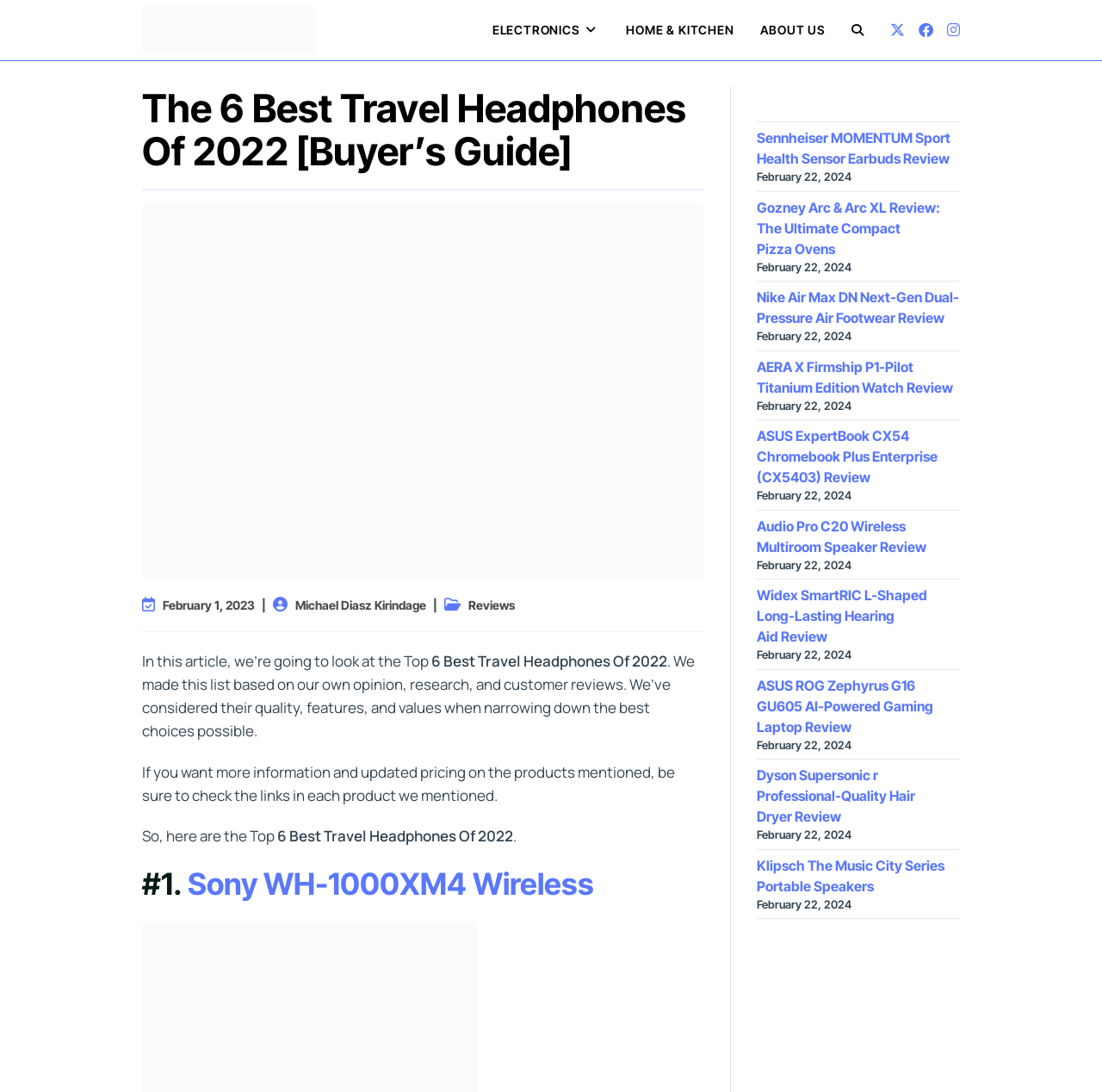Please provide the bounding box coordinates for the UI element as described: "Podcast". The coordinates must be four floats between 0 and 1, represented as [left, top, right, bottom].

None